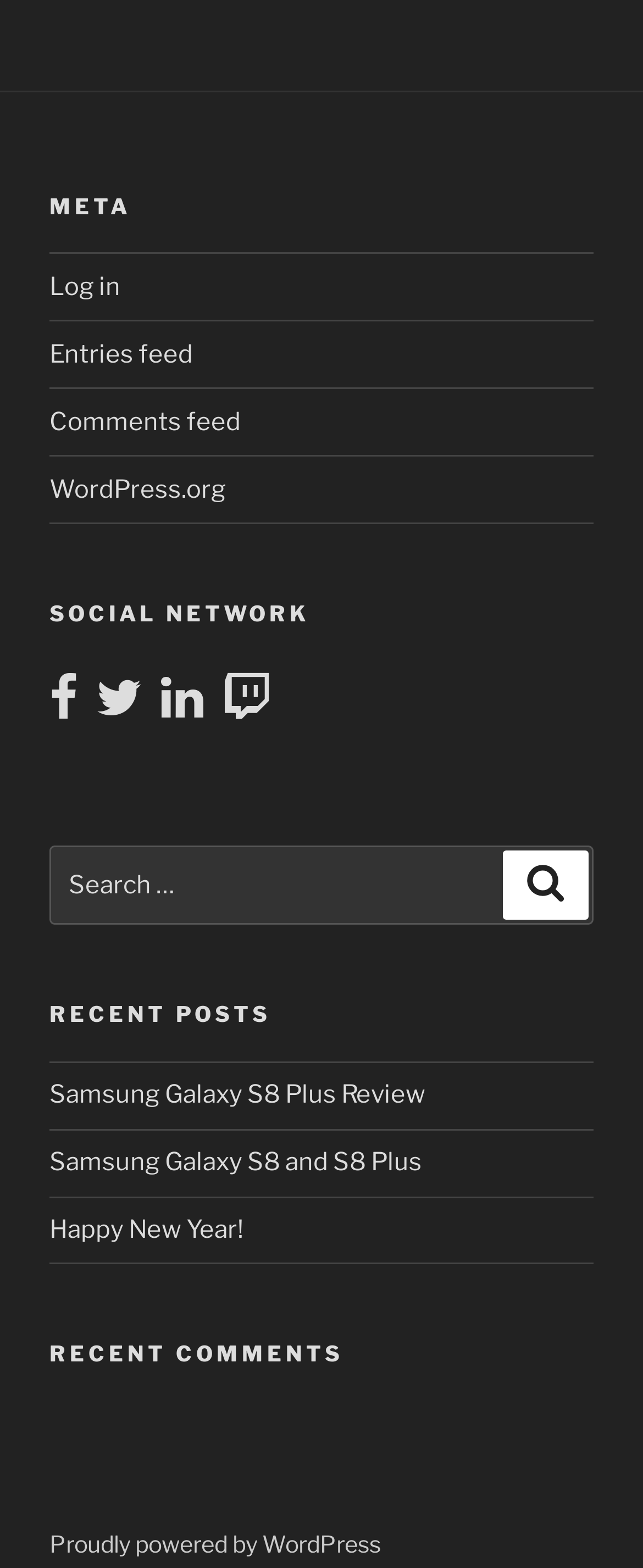Look at the image and give a detailed response to the following question: What is the purpose of the button in the search box?

I analyzed the search box element and found a button element with the text 'Search', which suggests its purpose is to initiate a search.